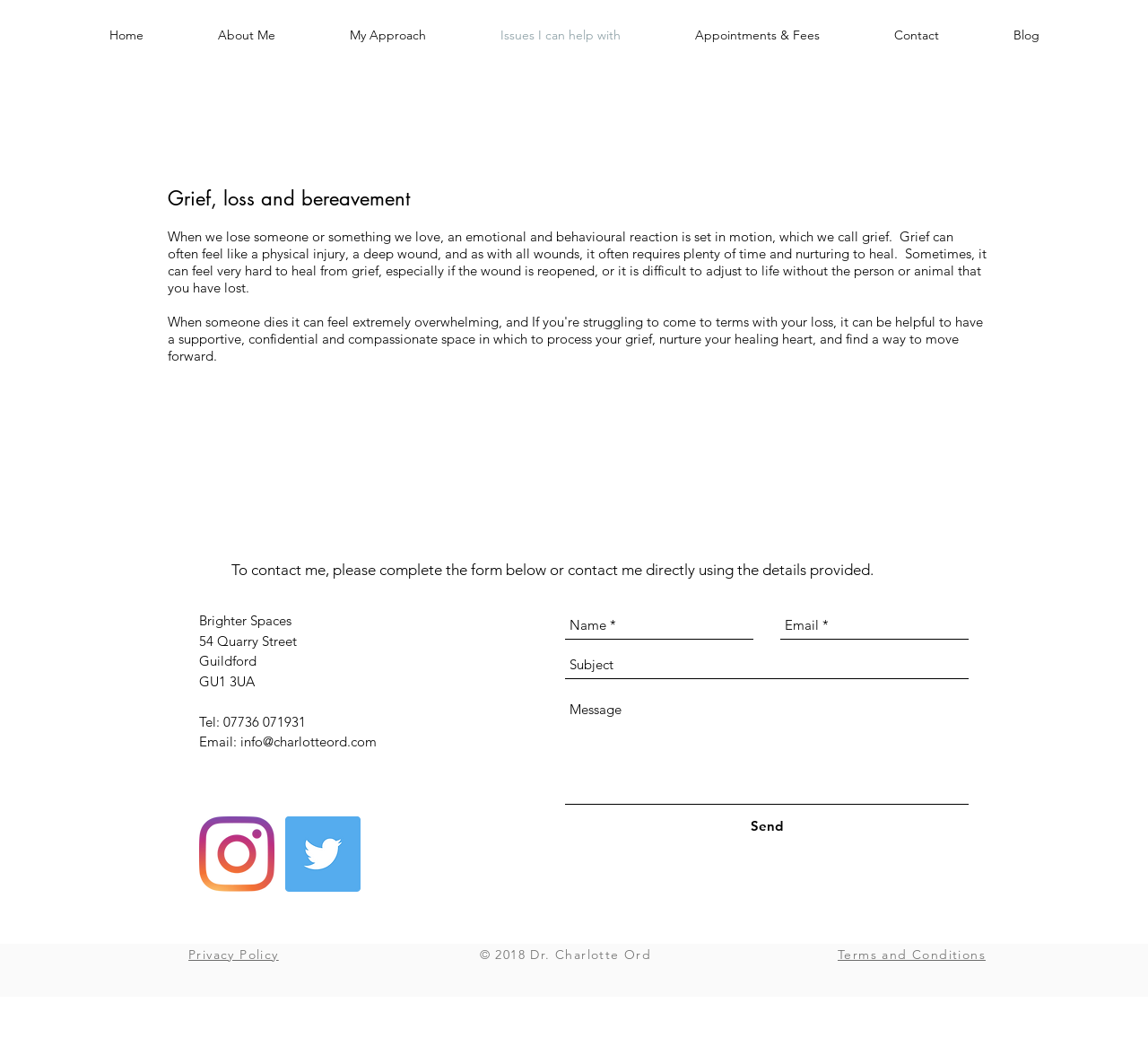Write an extensive caption that covers every aspect of the webpage.

This webpage is about psychological therapy for grief, loss, and bereavement. At the top, there is a navigation bar with seven links: Home, About Me, My Approach, Issues I can help with, Appointments & Fees, Contact, and Blog. 

Below the navigation bar, there is a main section with a heading that reads "Grief, loss and bereavement". This is followed by a paragraph of text that explains the emotional and behavioral reaction to losing someone or something we love, and how grief can feel like a physical injury that requires time and nurturing to heal.

Further down, there is a section with contact information, including an address, phone number, and email address. There is also a social media bar with links to Instagram and Twitter.

To the right of the contact information, there is a form with four text boxes: Name, Email, Subject, and a larger text box for a message. There is a Send button below the form.

At the very bottom of the page, there are three links: Privacy Policy, Terms and Conditions, and a copyright notice that reads "© 2018 Dr. Charlotte Ord".